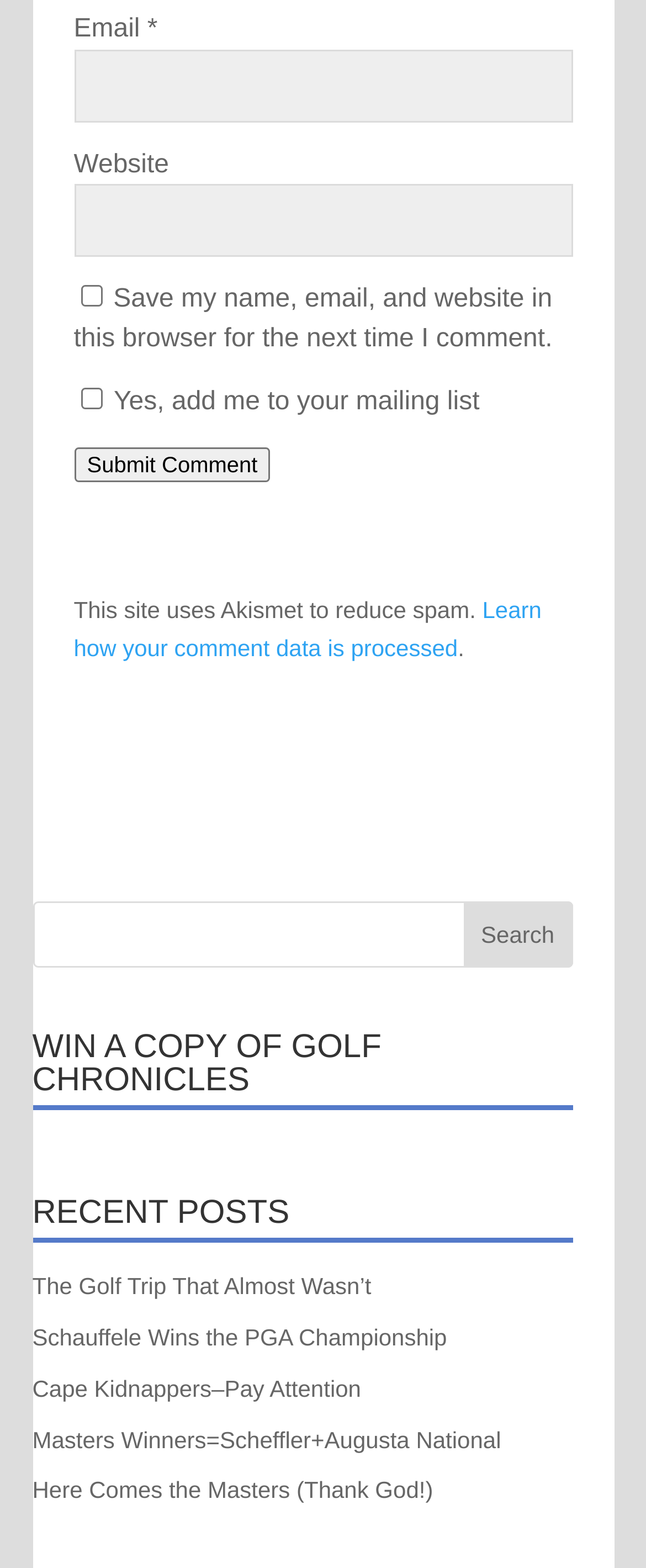Is there a search bar on the webpage?
Please craft a detailed and exhaustive response to the question.

I can see a search bar on the webpage because there is a textbox with a button labeled 'Search' next to it, which is a common pattern for search functionality.